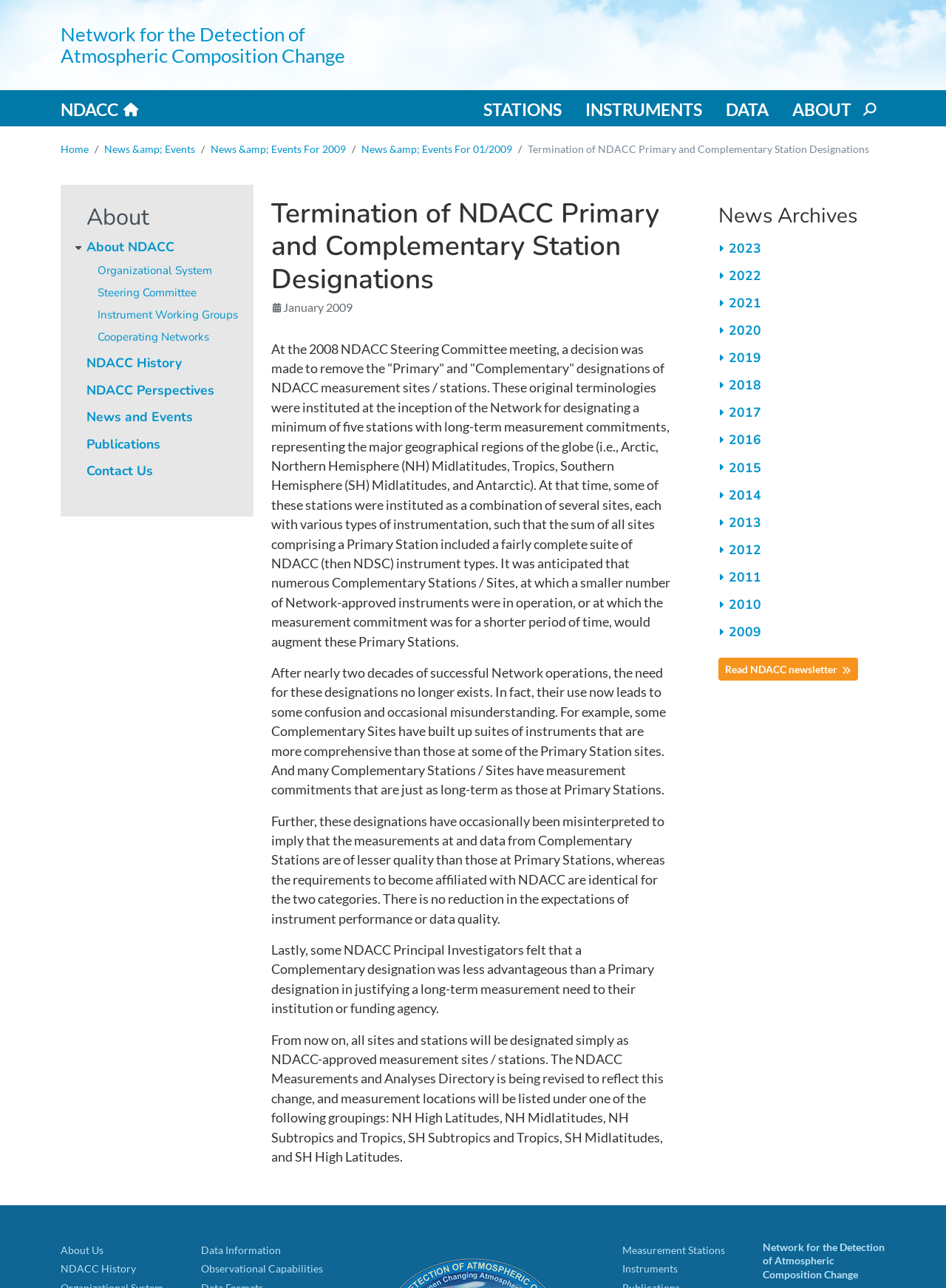How many geographical regions are mentioned in the article?
Look at the screenshot and provide an in-depth answer.

After reading the article, I found that the six geographical regions mentioned are NH High Latitudes, NH Midlatitudes, NH Subtropics and Tropics, SH Subtropics and Tropics, SH Midlatitudes, and SH High Latitudes.